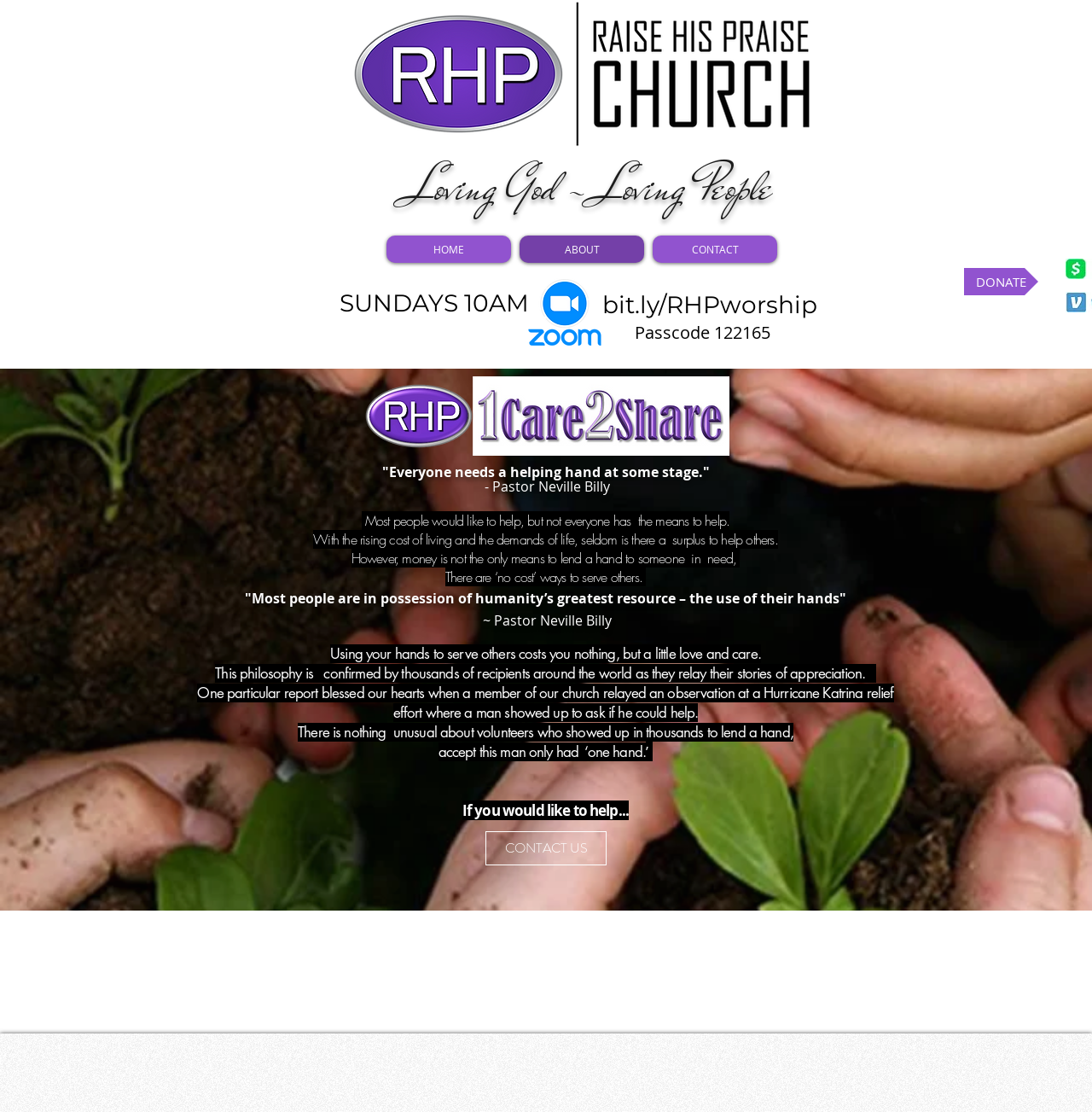Construct a comprehensive description capturing every detail on the webpage.

This webpage is about "1 CARE 2 SHARE" and "raisehispraise". At the top, there is a slideshow with navigation buttons, "Previous" and "Next", on the left and right sides, respectively. Below the slideshow, there is a logo image, "LOGO RHP Header 06-30-2021.png", taking up a significant portion of the top section. 

To the right of the logo, there is a navigation menu, "Site", with links to "HOME", "ABOUT", and "CONTACT". Below the navigation menu, there is an image, "Logo Zoom.png". 

On the right side, there are three headings: "bit.ly/RHPworship", "Passcode 122165", and "SUNDAYS 10AM". A "DONATE" button is located at the bottom right corner of this section.

The main content of the webpage is divided into two sections. The top section has a logo image, "Logo 1Care2Share.png", and three headings with quotes from Pastor Neville Billy. The quotes discuss the importance of helping others and how everyone can make a difference, even without financial means.

The bottom section of the main content has several paragraphs of text, which continue the theme of helping others. The text explains that while many people want to help, they may not have the financial means to do so. However, there are "no cost" ways to serve others, such as using one's hands to help. The text also shares a story about a man who showed up to help at a Hurricane Katrina relief effort, despite having only one hand.

At the bottom of the webpage, there is a "CONTACT US" link and a Wix Chat iframe.